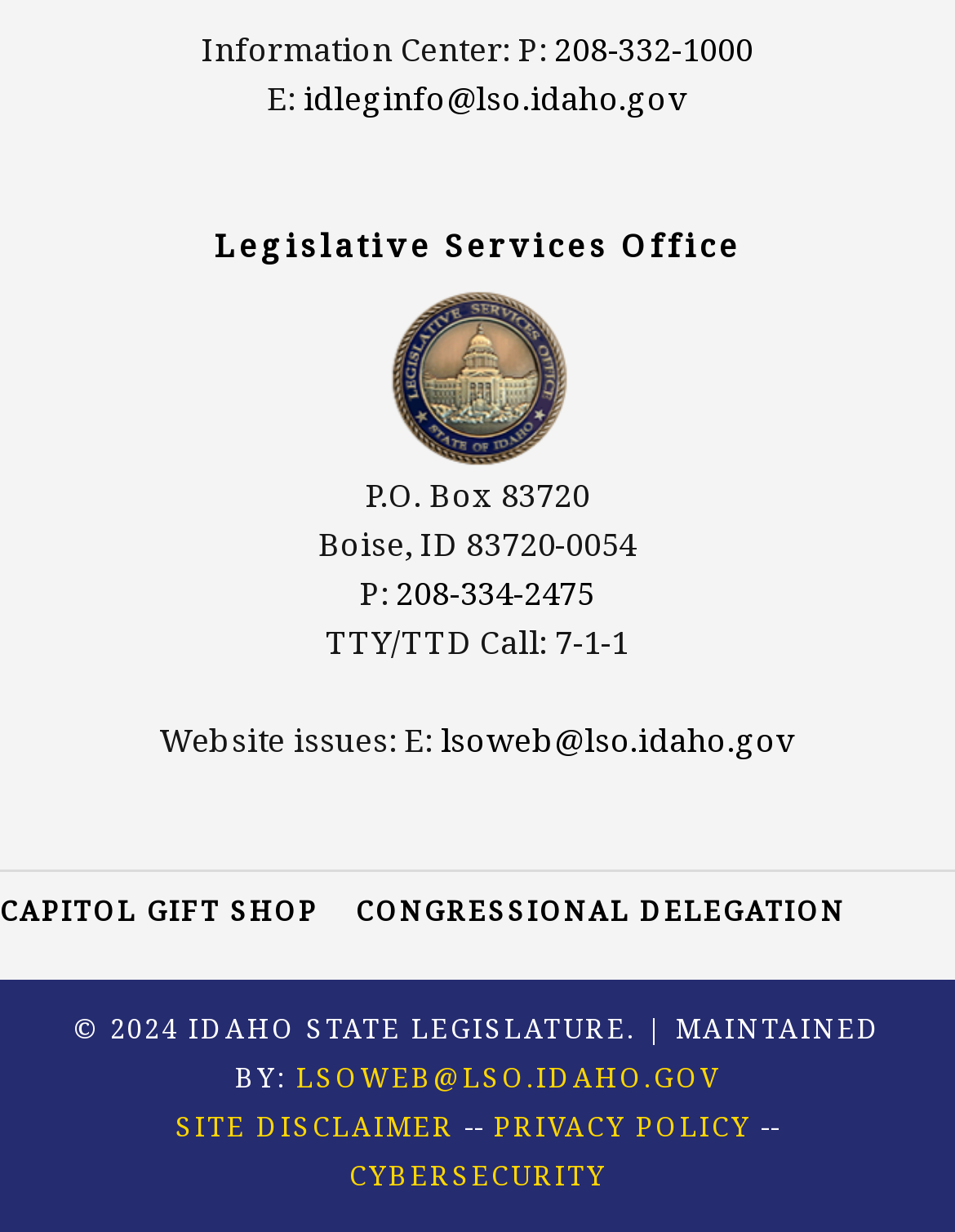Pinpoint the bounding box coordinates of the area that must be clicked to complete this instruction: "Send an email to idleginfo".

[0.318, 0.062, 0.72, 0.097]